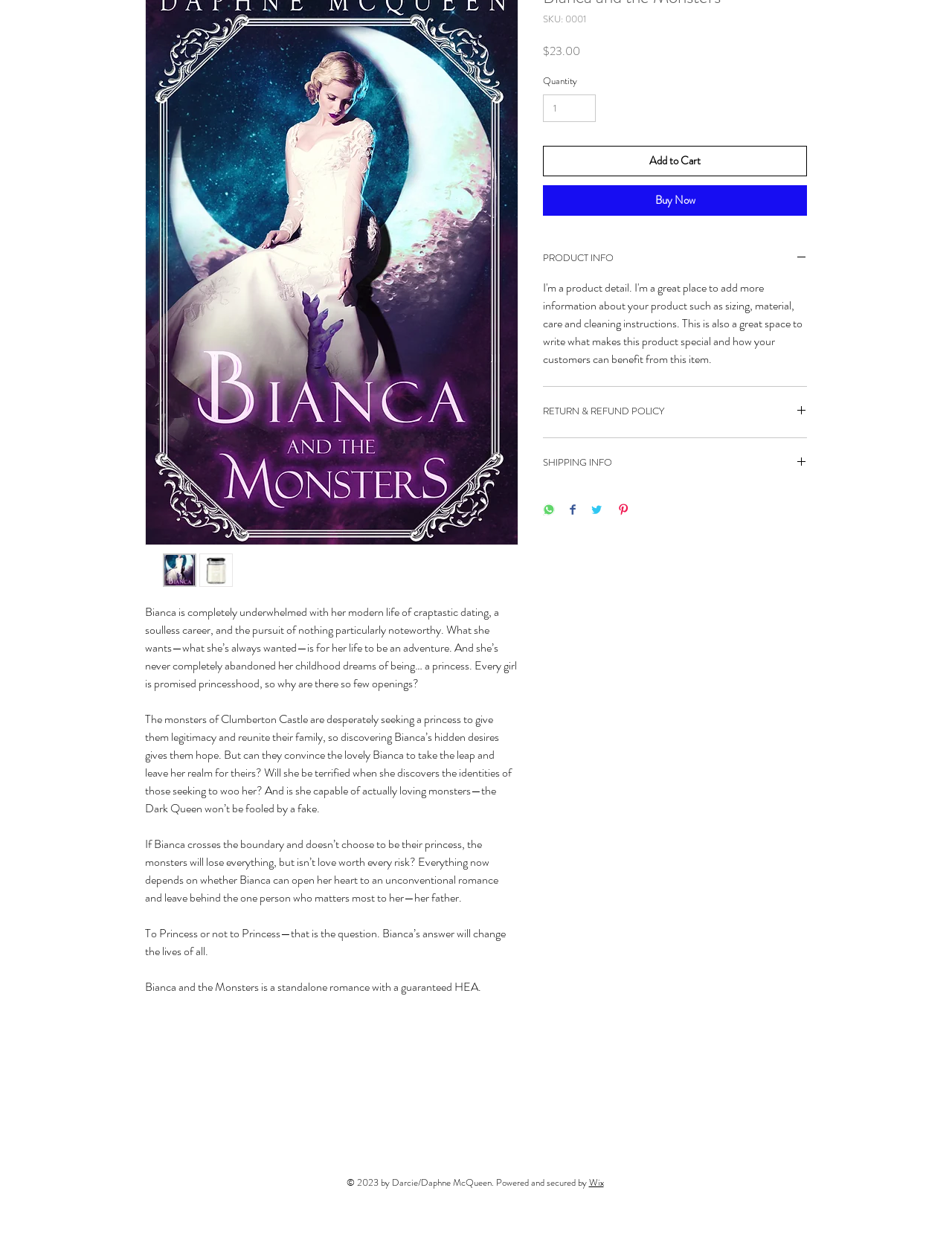Find the bounding box coordinates corresponding to the UI element with the description: "Add to Cart". The coordinates should be formatted as [left, top, right, bottom], with values as floats between 0 and 1.

[0.57, 0.117, 0.848, 0.142]